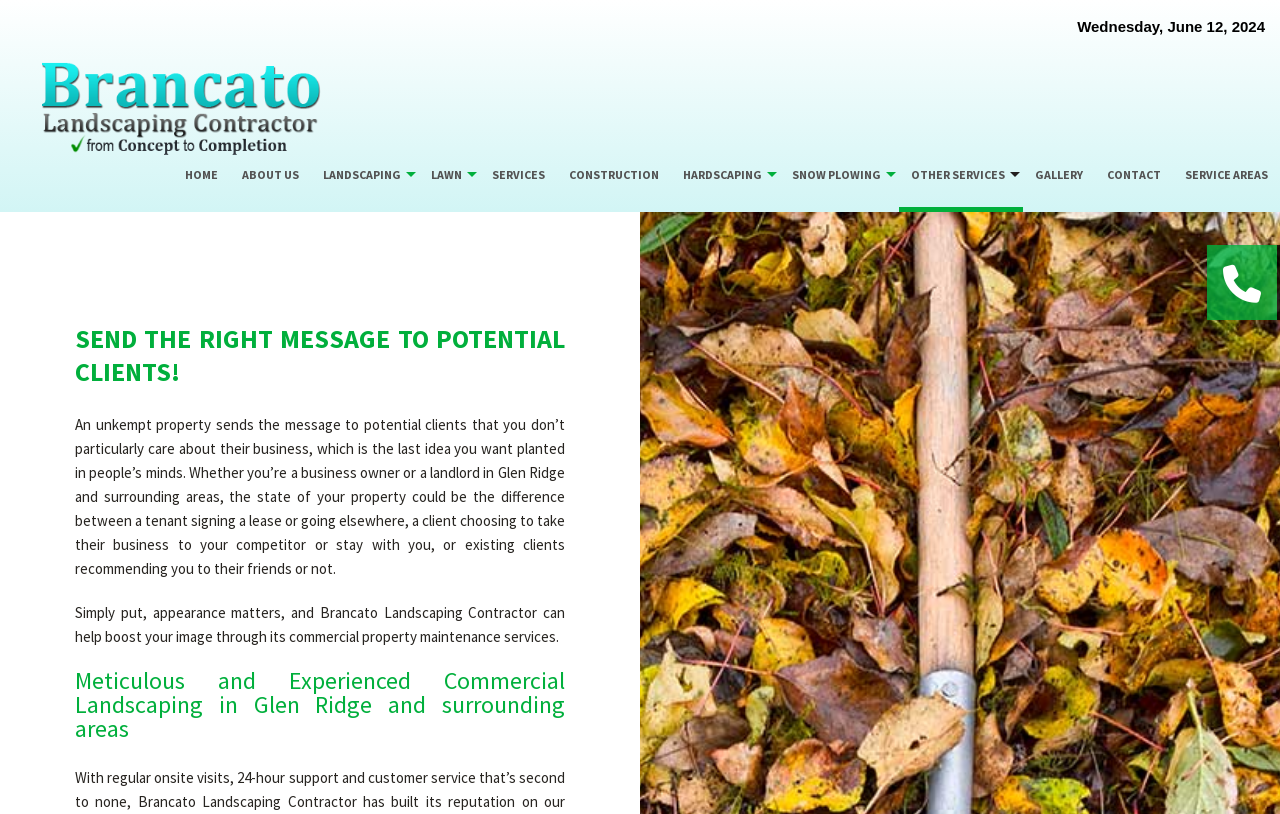Identify the bounding box coordinates of the element that should be clicked to fulfill this task: "Click HOME". The coordinates should be provided as four float numbers between 0 and 1, i.e., [left, top, right, bottom].

[0.135, 0.174, 0.18, 0.254]